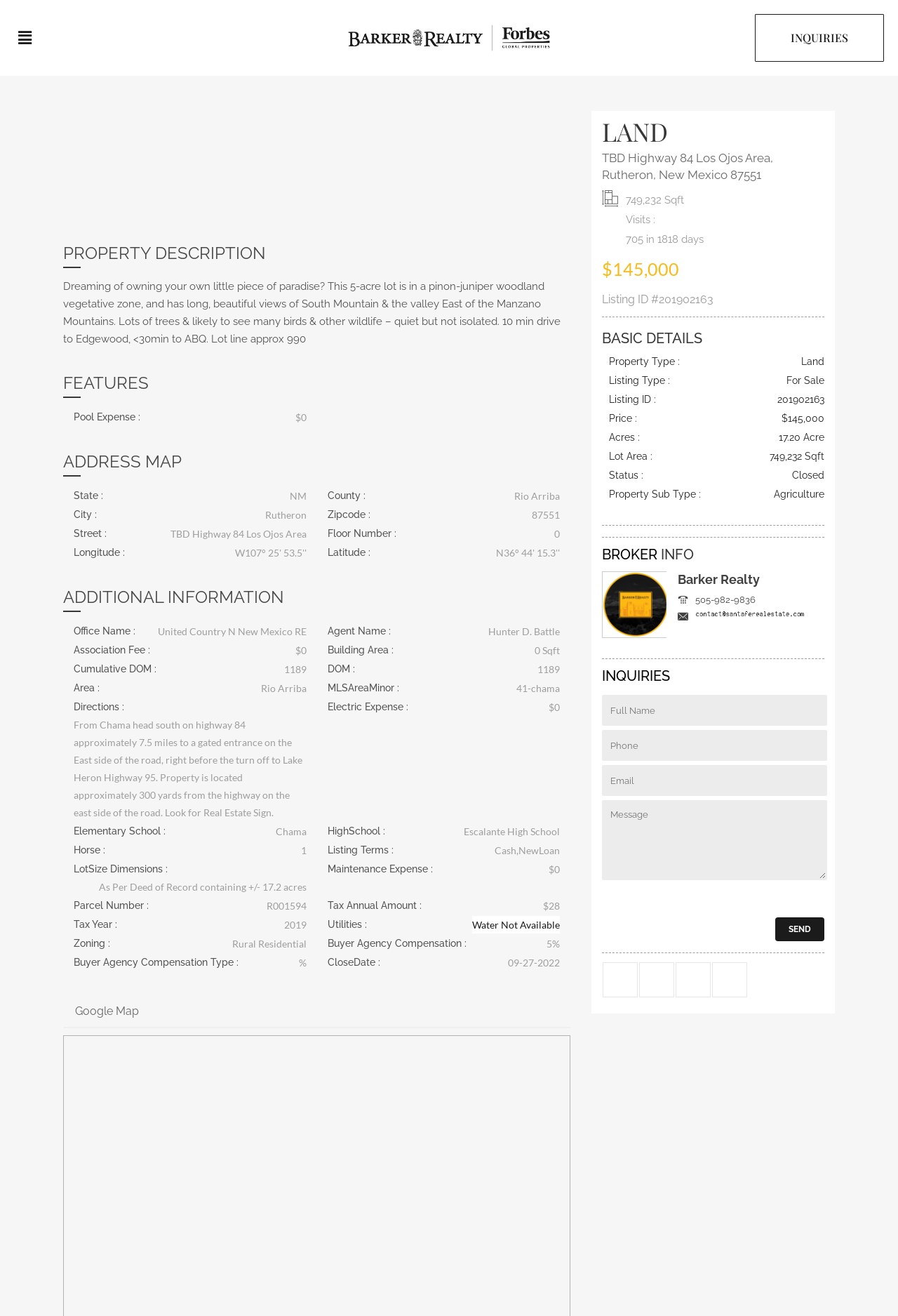Locate the UI element described by alt="Barker Realty" title="Barker Realty" in the provided webpage screenshot. Return the bounding box coordinates in the format (top-left x, top-left y, bottom-right x, bottom-right y), ensuring all values are between 0 and 1.

[0.774, 0.464, 0.896, 0.472]